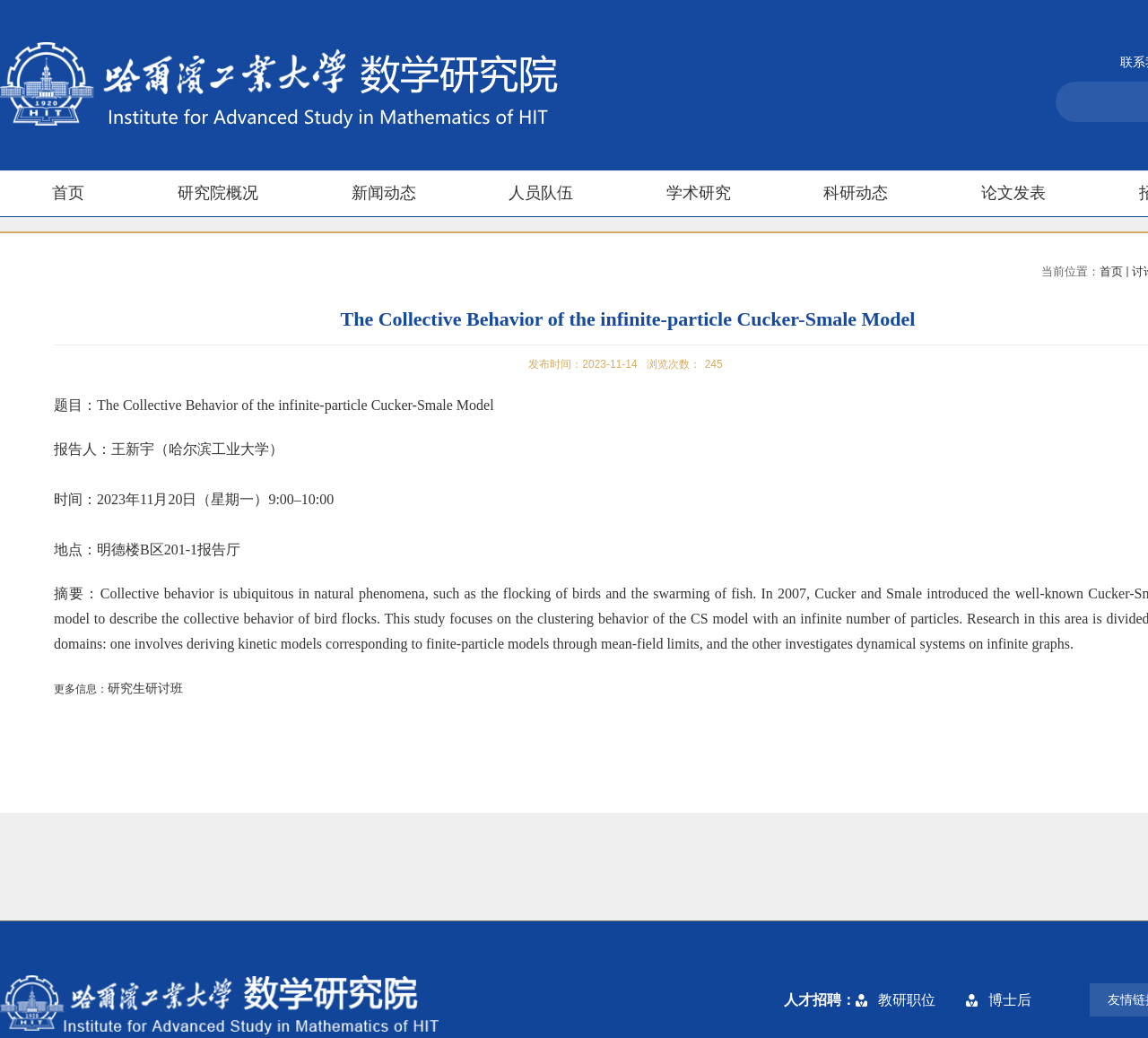How many times has the report been viewed?
Please provide a comprehensive answer to the question based on the webpage screenshot.

I found the number of views by looking at the StaticText element with the text '浏览次数：' which is followed by the number '245'.